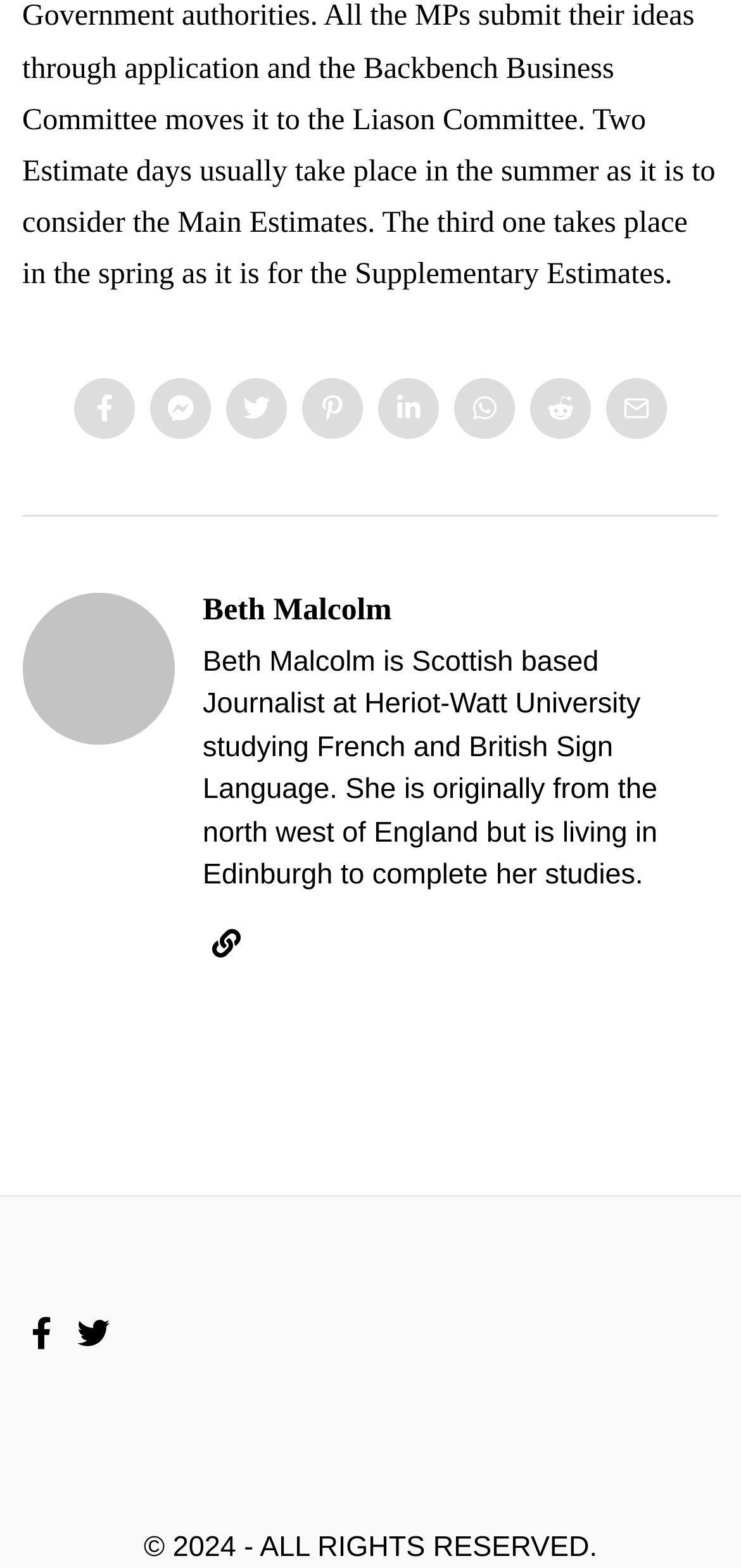Please determine the bounding box coordinates of the section I need to click to accomplish this instruction: "go to the next page".

[0.274, 0.588, 0.338, 0.617]